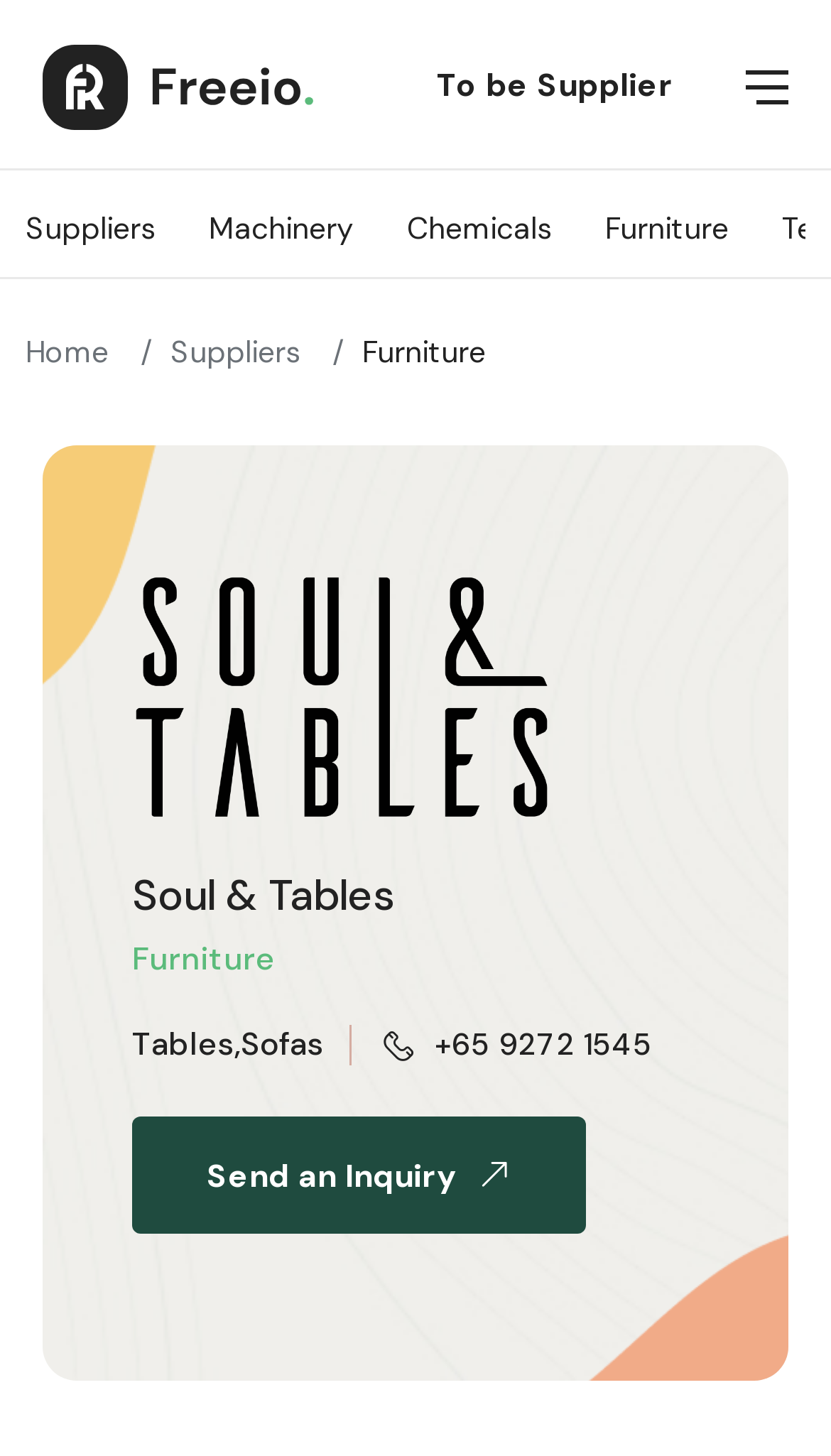Identify the bounding box for the described UI element: "Steel and Metal".

[0.0, 0.424, 0.8, 0.498]